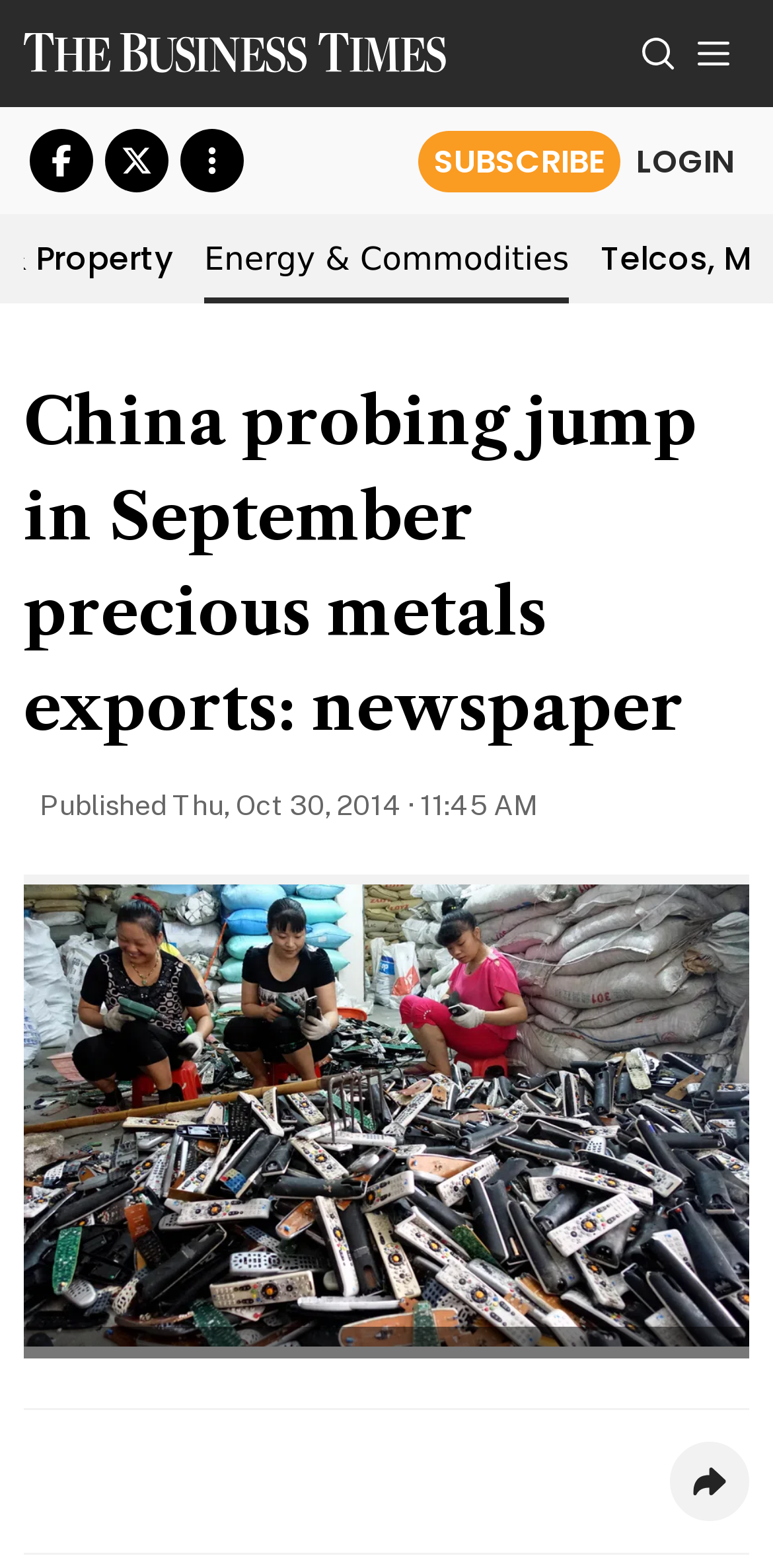Pinpoint the bounding box coordinates for the area that should be clicked to perform the following instruction: "Share on Facebook".

[0.038, 0.082, 0.121, 0.123]